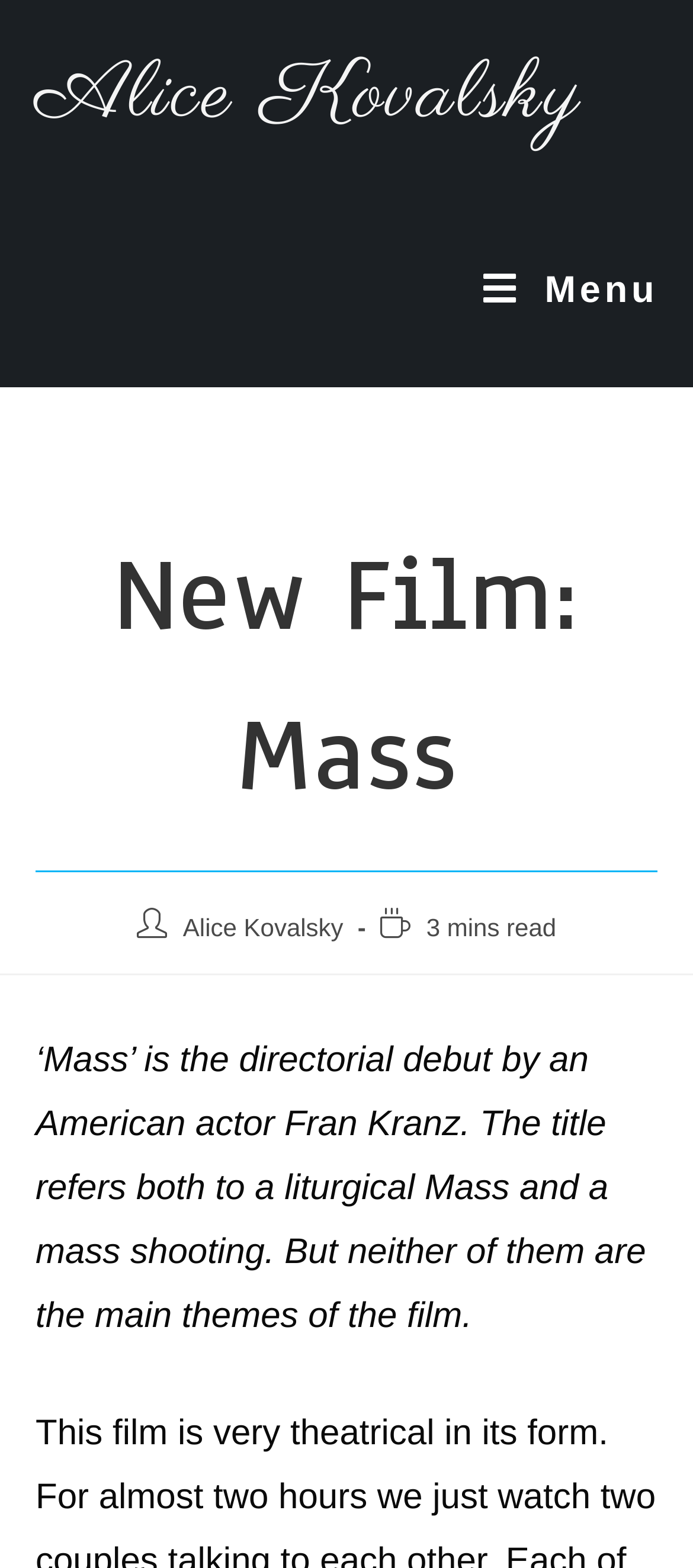What is the title of the film?
Using the information presented in the image, please offer a detailed response to the question.

I found the answer by reading the heading on the webpage, which states 'New Film: Mass'.